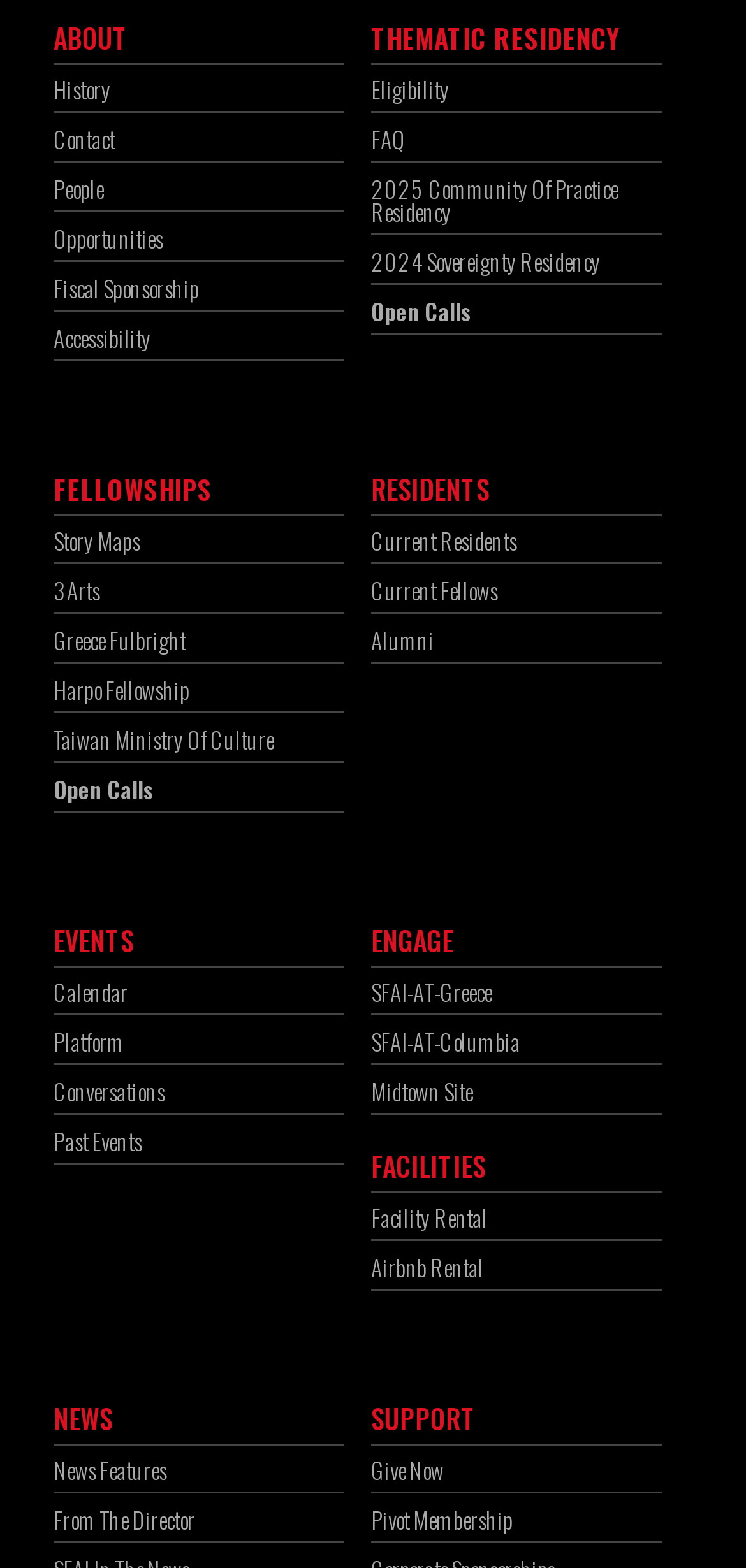Determine the bounding box coordinates for the clickable element to execute this instruction: "Support by clicking Give Now". Provide the coordinates as four float numbers between 0 and 1, i.e., [left, top, right, bottom].

[0.497, 0.93, 0.887, 0.952]